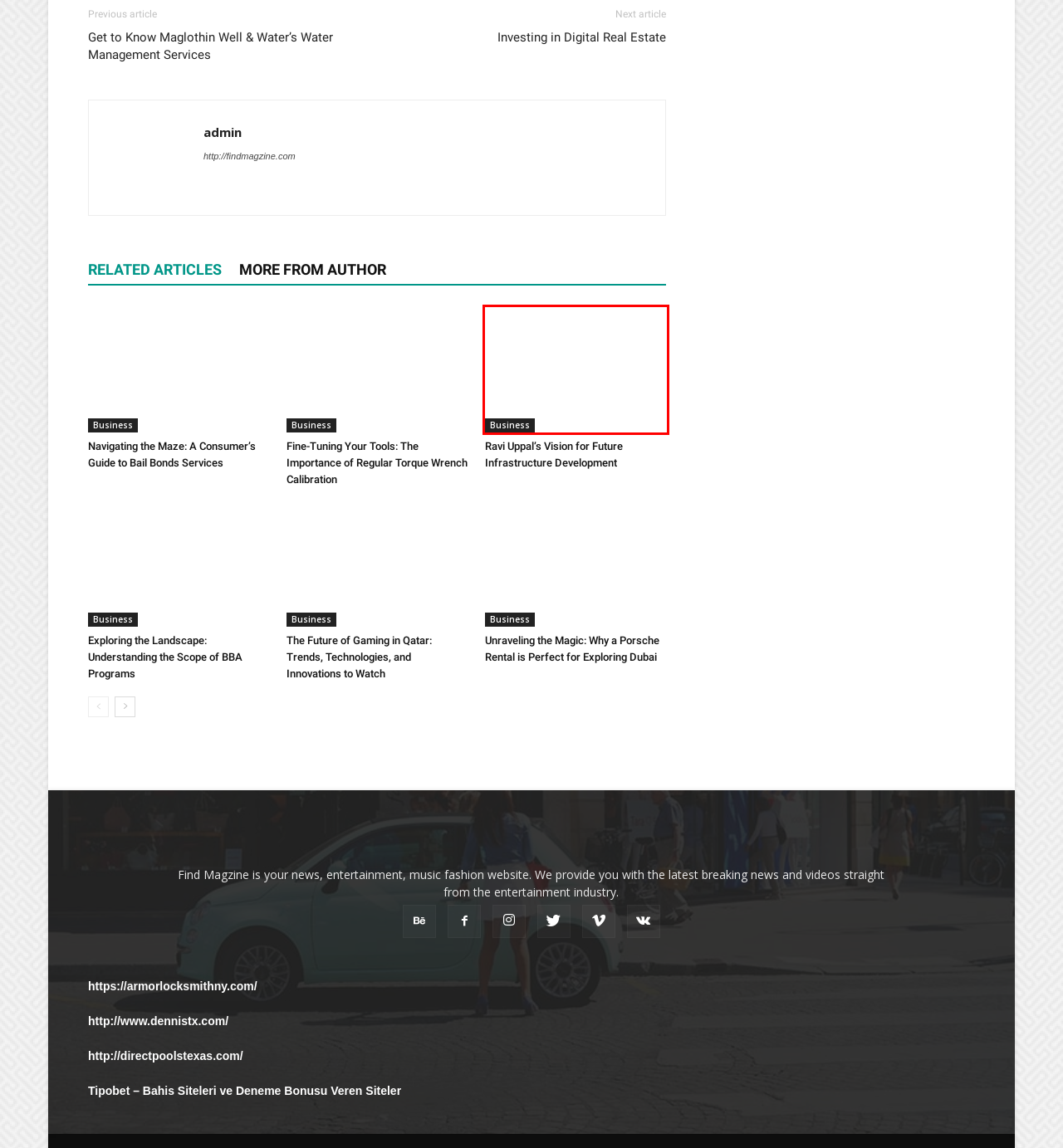Review the webpage screenshot provided, noting the red bounding box around a UI element. Choose the description that best matches the new webpage after clicking the element within the bounding box. The following are the options:
A. Investing in Digital Real Estate | Find Magzine
B. Navigating the Maze: A Consumer’s Guide to Bail Bonds Services | Find Magzine
C. Get to Know Maglothin Well & Water’s Water Management Services | Find Magzine
D. Unraveling the Magic: Why a Porsche Rental is Perfect for Exploring Dubai | Find Magzine
E. admin | Find Magzine
F. Ravi Uppal’s Vision for Future Infrastructure Development | Find Magzine
G. Miscellaneous | Find Magzine
H. The Future of Gaming in Qatar: Trends, Technologies, and Innovations to Watch | Find Magzine

F